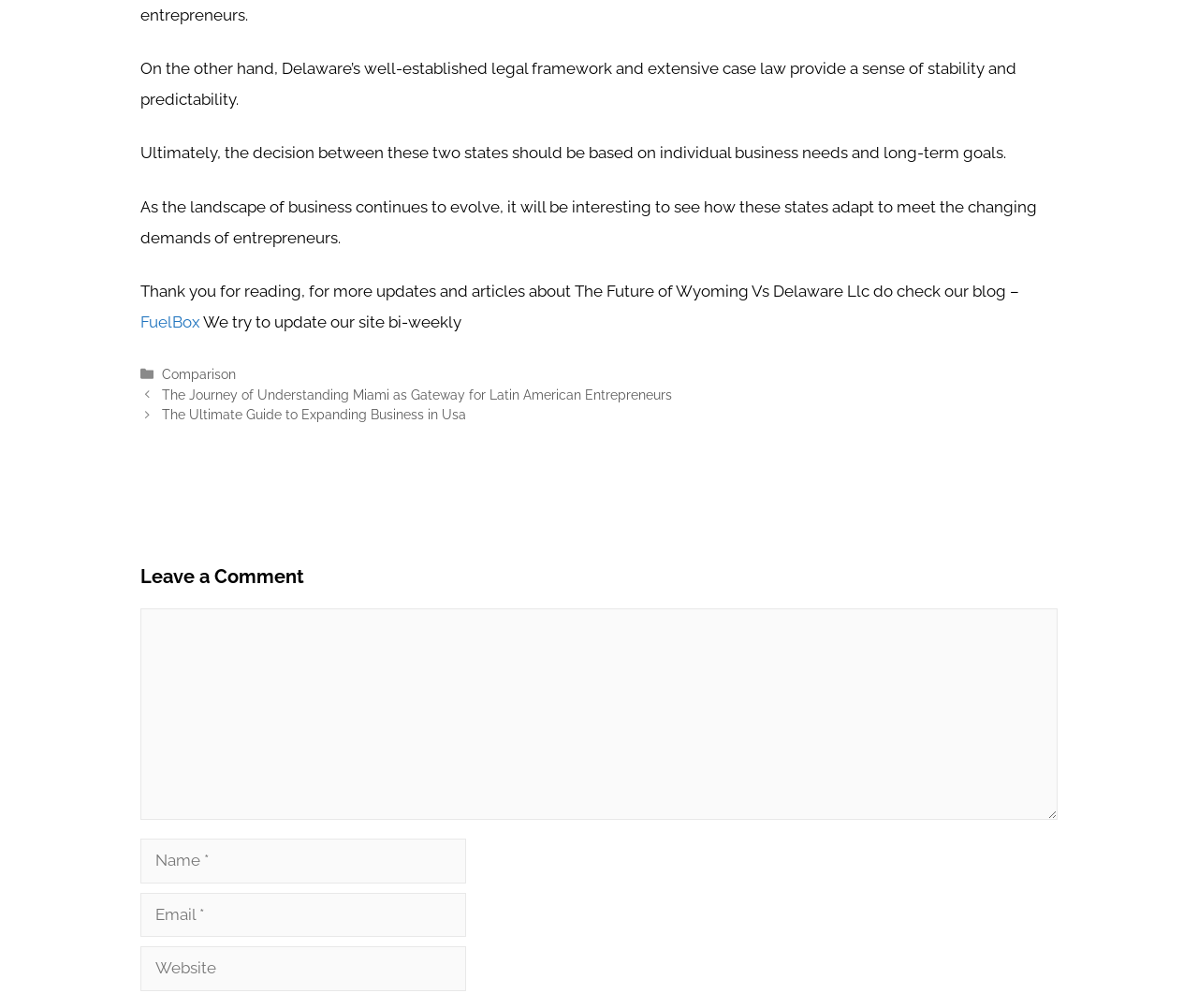How often does the site get updated?
Look at the image and provide a short answer using one word or a phrase.

Bi-weekly